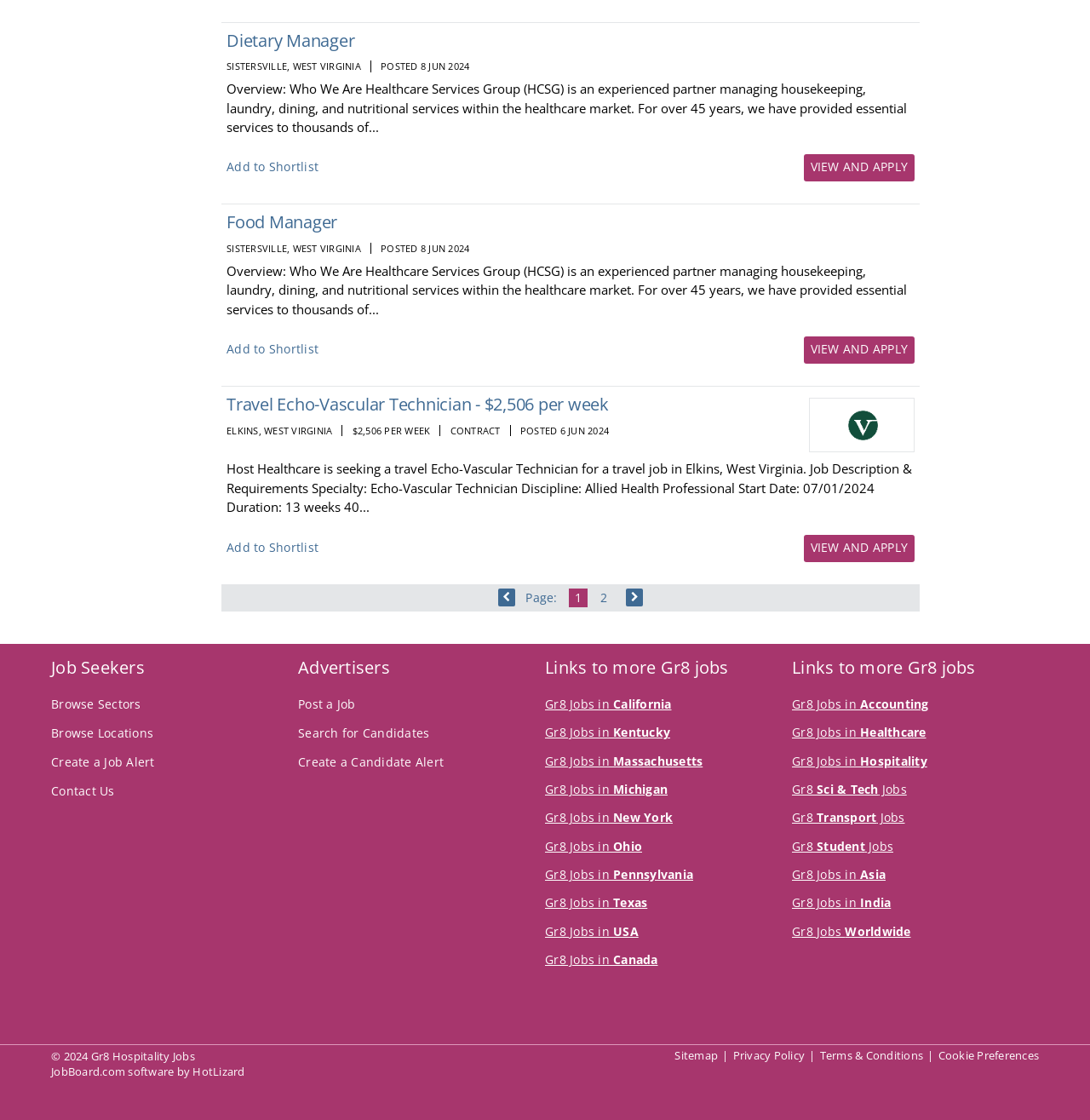Locate the bounding box coordinates of the clickable region to complete the following instruction: "Apply for Food Manager job."

[0.208, 0.187, 0.309, 0.209]